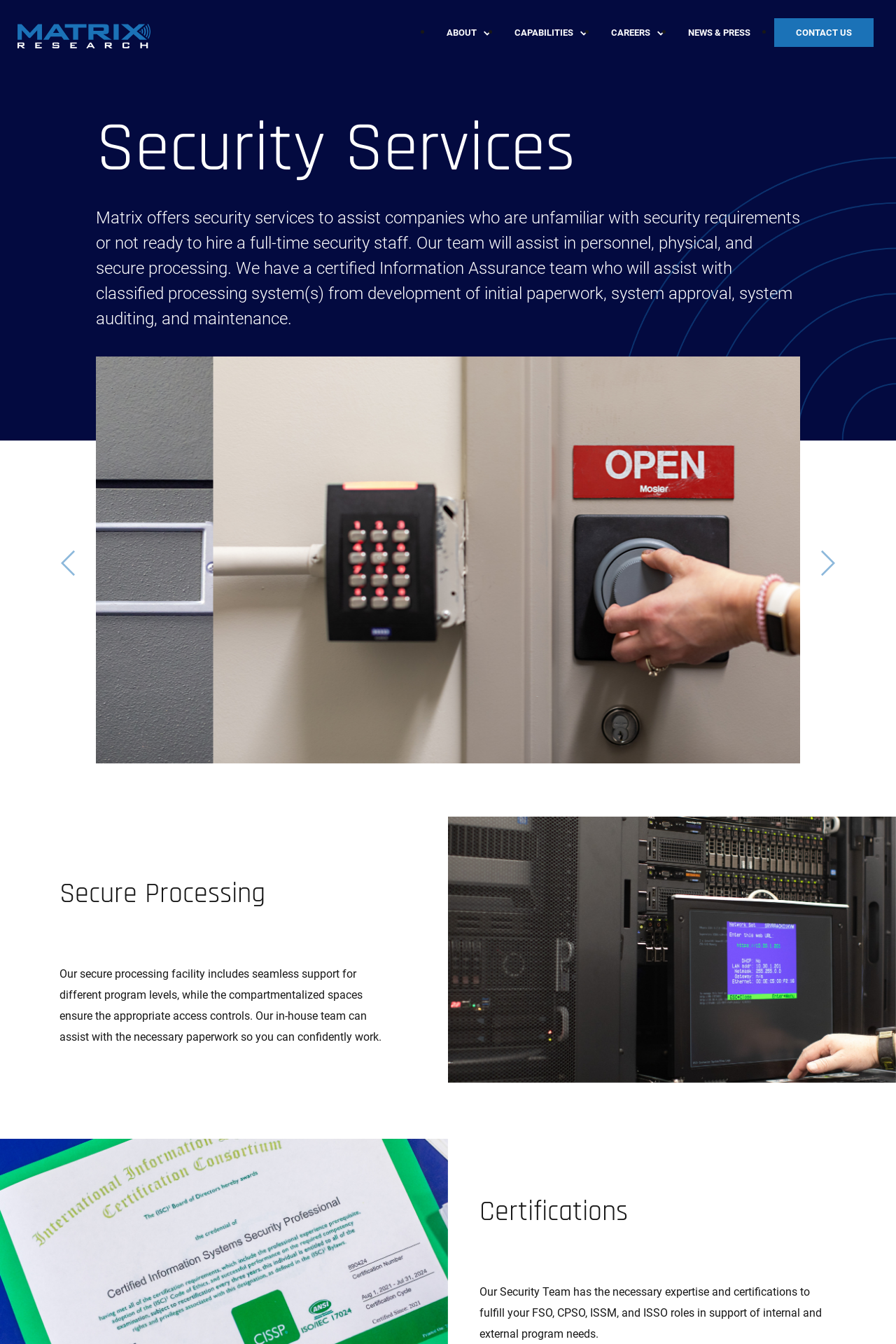What is the name of the facility described on the webpage?
Using the image, answer in one word or phrase.

Secure Processing facility